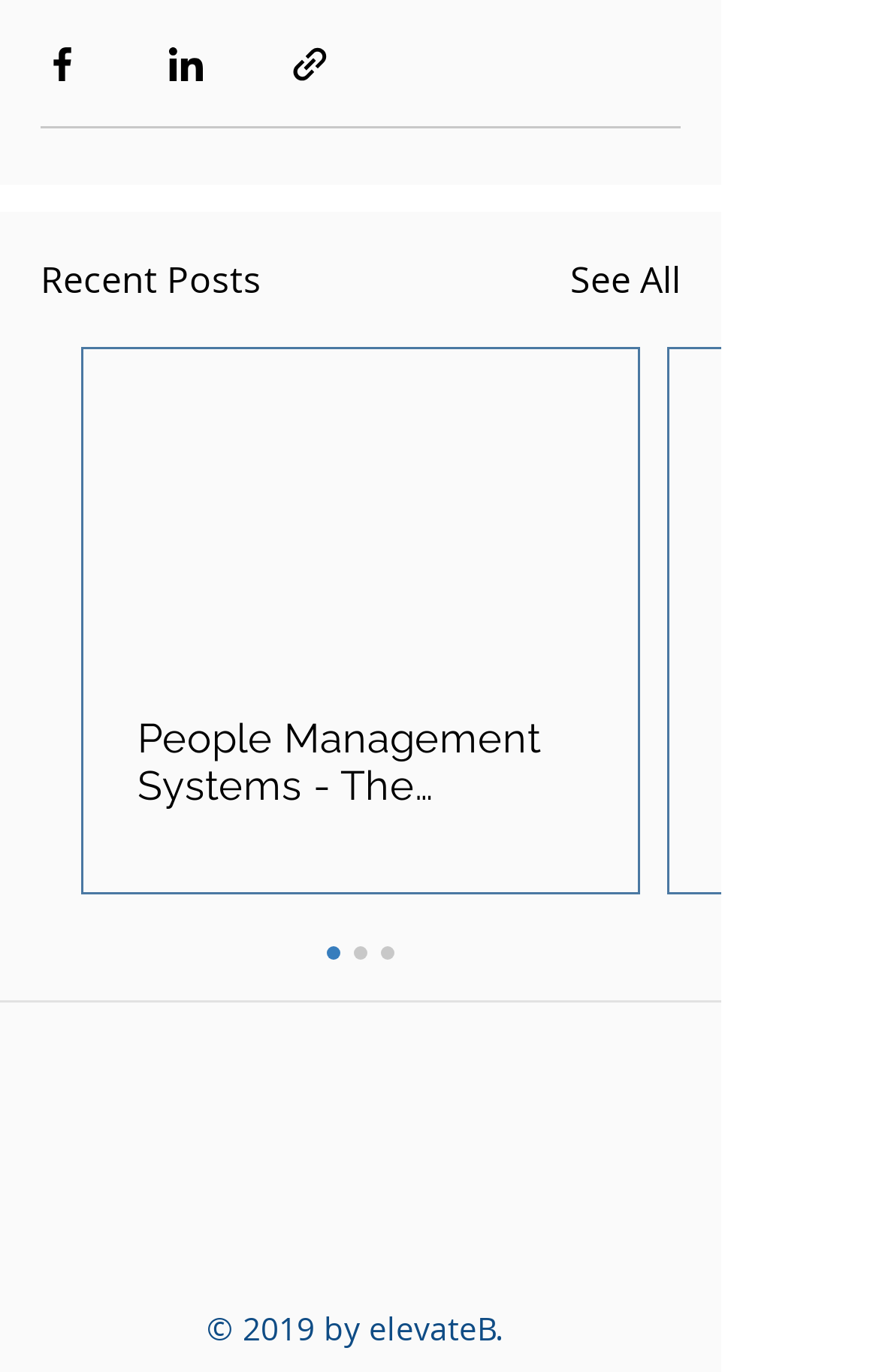Please determine the bounding box coordinates for the element that should be clicked to follow these instructions: "Visit Facebook social page".

[0.336, 0.854, 0.397, 0.893]